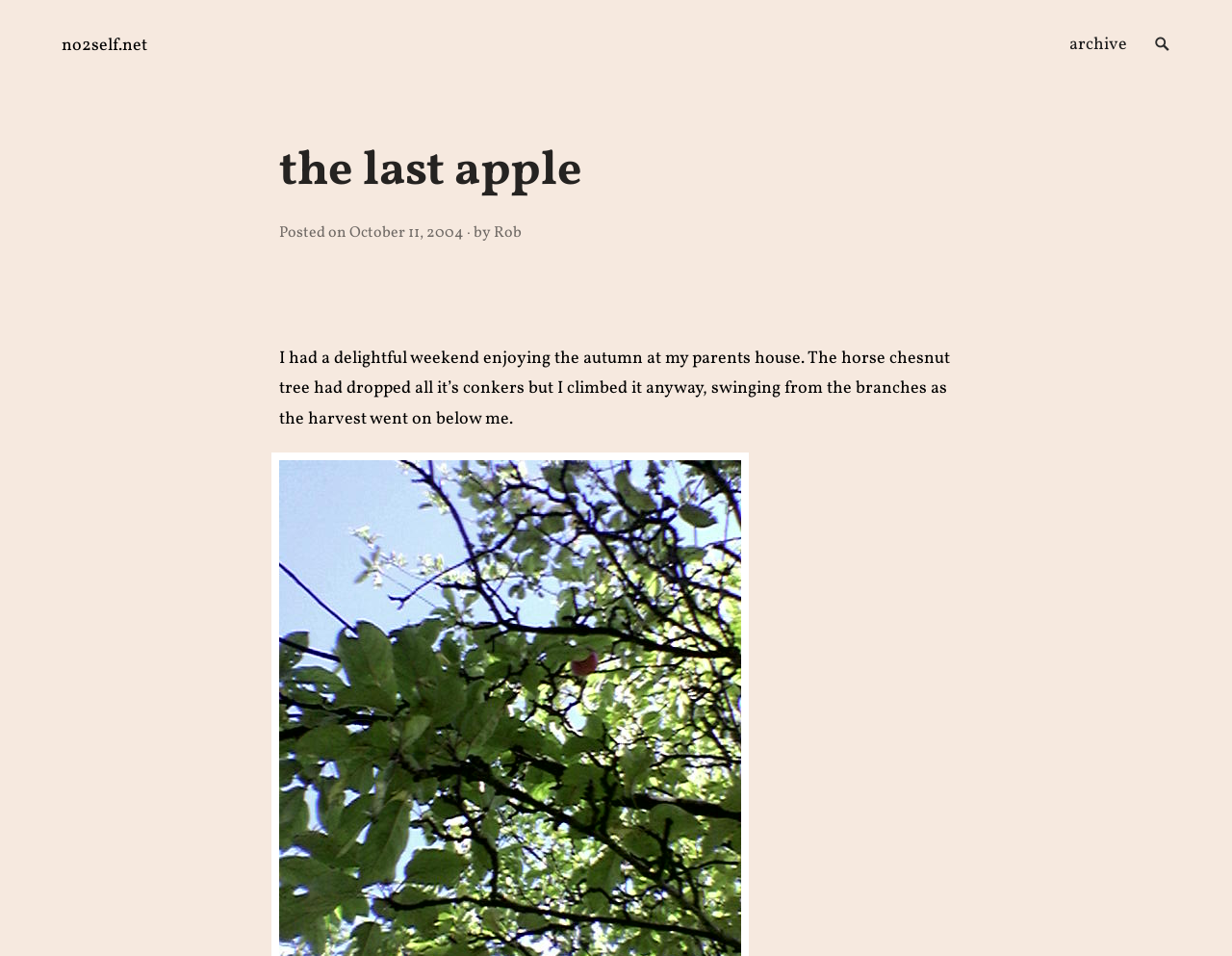How many links are there in the header section?
Using the visual information, answer the question in a single word or phrase.

3